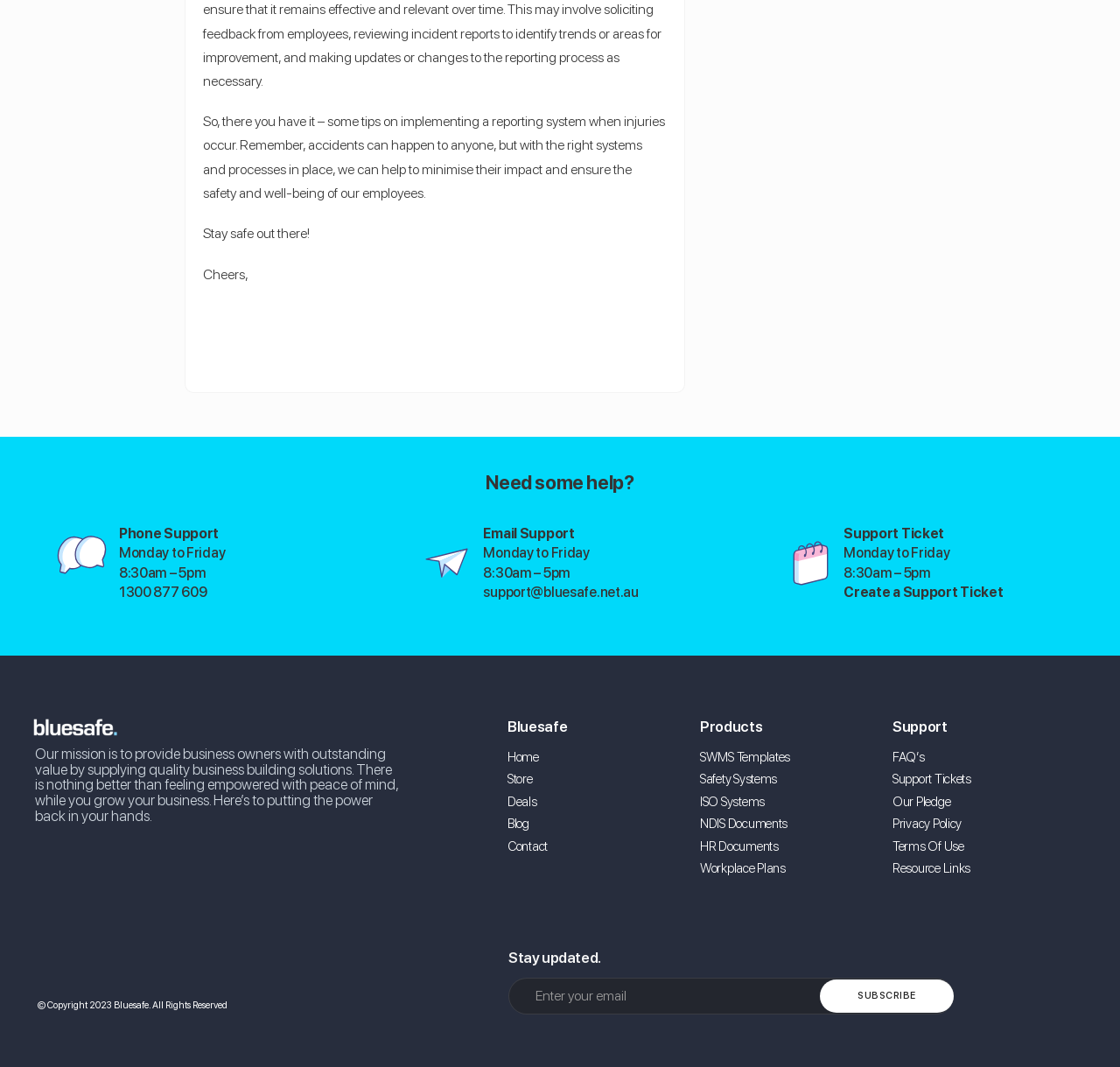For the element described, predict the bounding box coordinates as (top-left x, top-left y, bottom-right x, bottom-right y). All values should be between 0 and 1. Element description: aria-label="Email" name="form-field-049943" placeholder="Enter your email"

[0.454, 0.916, 0.852, 0.951]